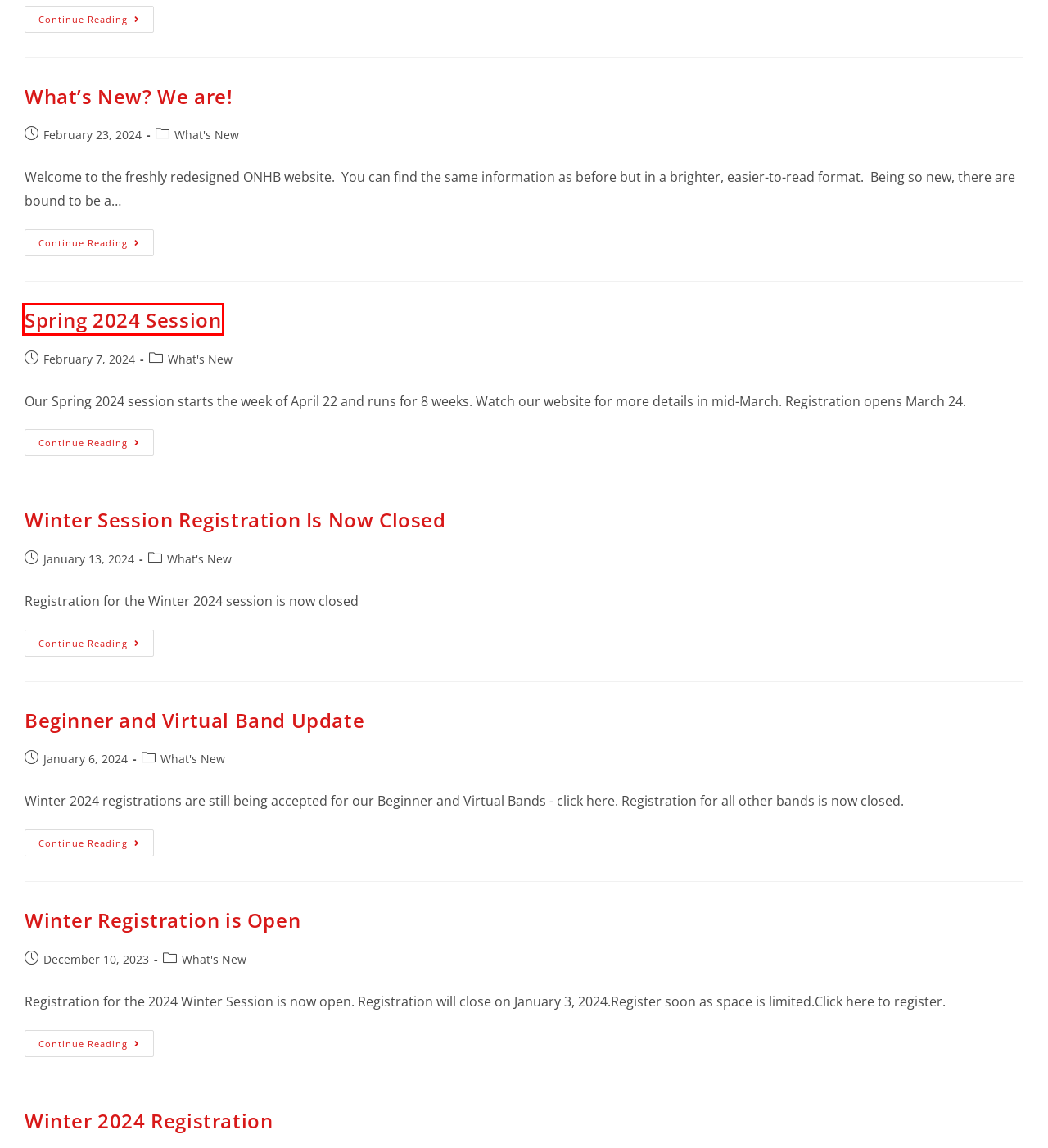You have a screenshot of a webpage with a red bounding box around an element. Select the webpage description that best matches the new webpage after clicking the element within the red bounding box. Here are the descriptions:
A. Spring 2024 Session – Ottawa New Horizons Band
B. Winter Registration is Open – Ottawa New Horizons Band
C. Calendar – Ottawa New Horizons Band
D. Winter Session Registration Is Now Closed – Ottawa New Horizons Band
E. Winter 2024 Registration – Ottawa New Horizons Band
F. Beginner and Virtual Band Update – Ottawa New Horizons Band
G. Registration – Ottawa New Horizons Band
H. What’s New?  We are! – Ottawa New Horizons Band

A